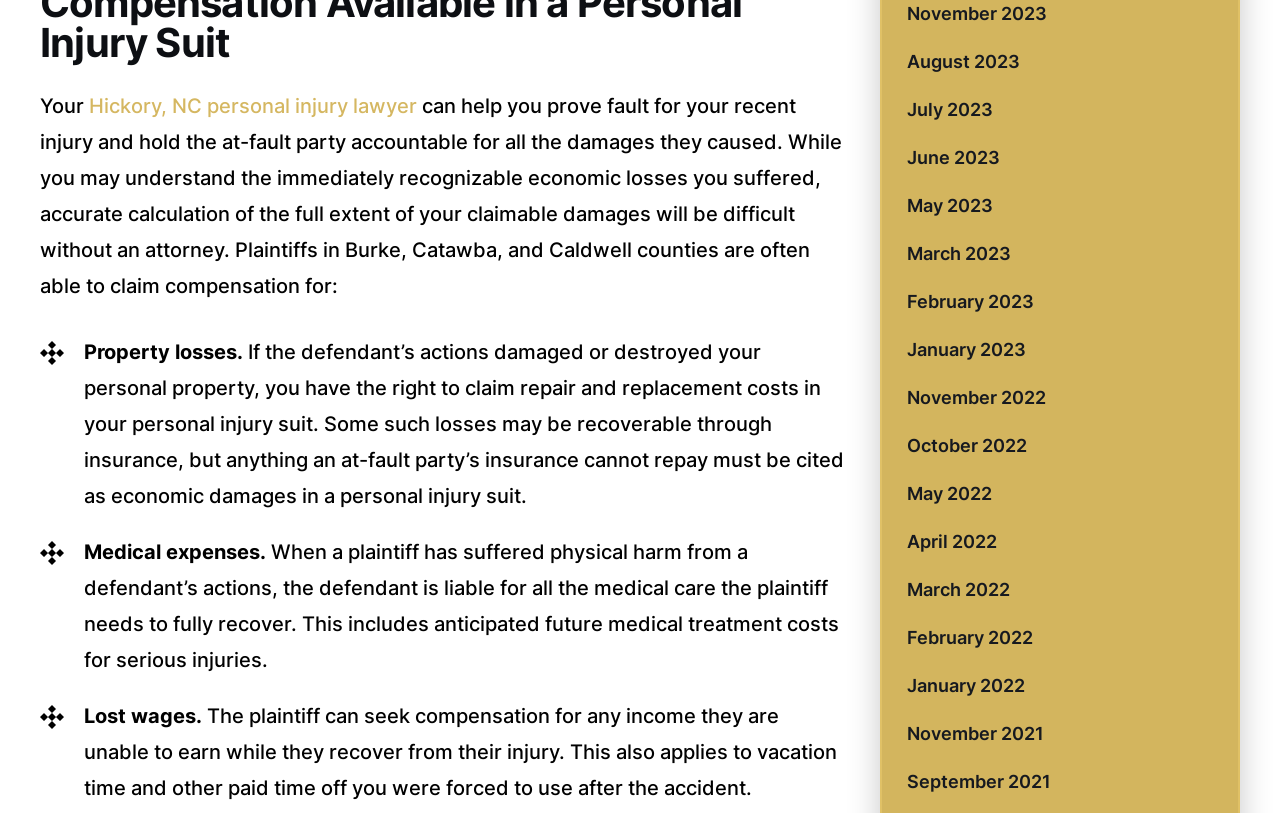What is one type of medical treatment cost mentioned?
Please use the image to provide a one-word or short phrase answer.

Future medical treatment